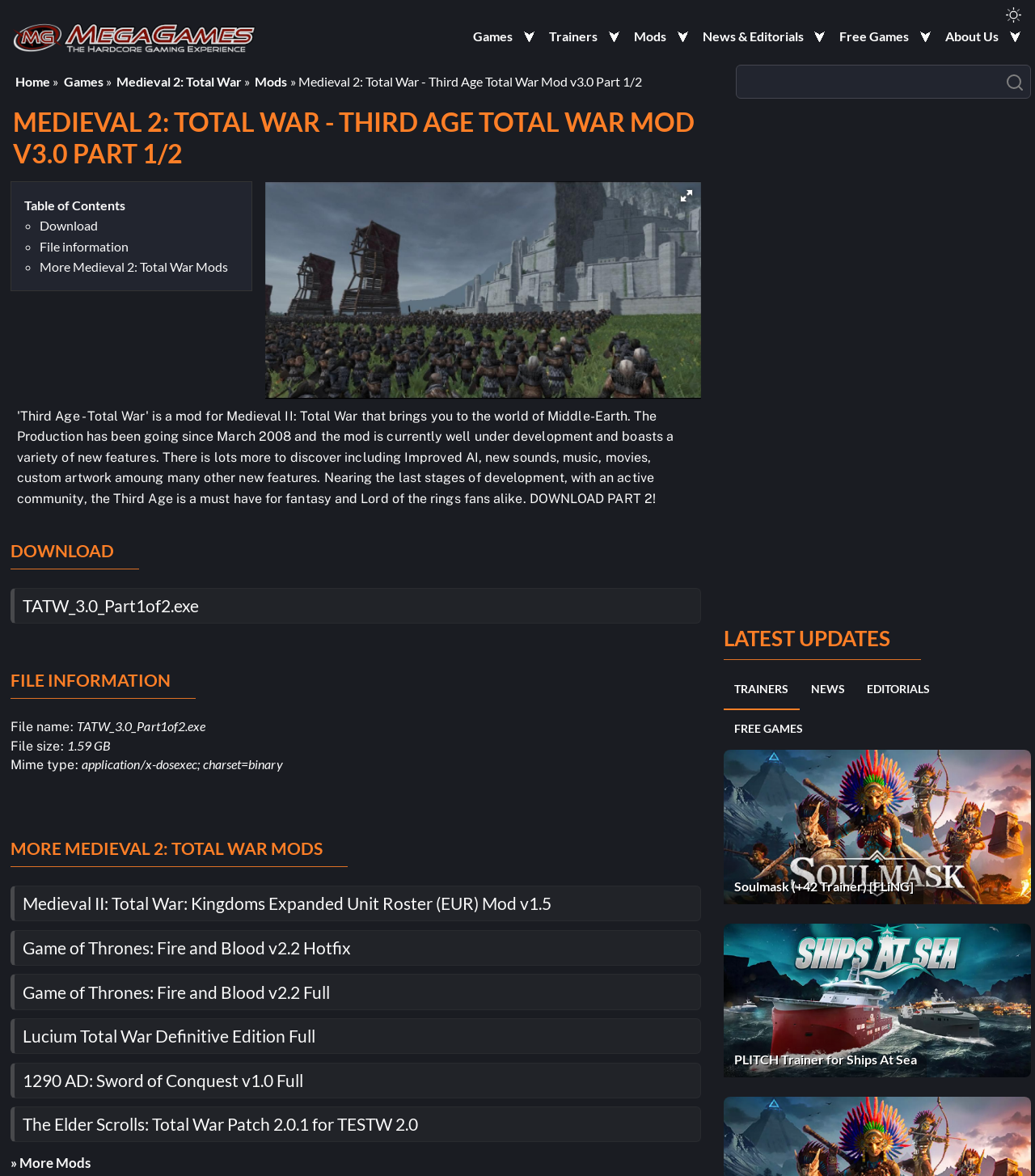Identify and provide the title of the webpage.

MEDIEVAL 2: TOTAL WAR - THIRD AGE TOTAL WAR MOD V3.0 PART 1/2